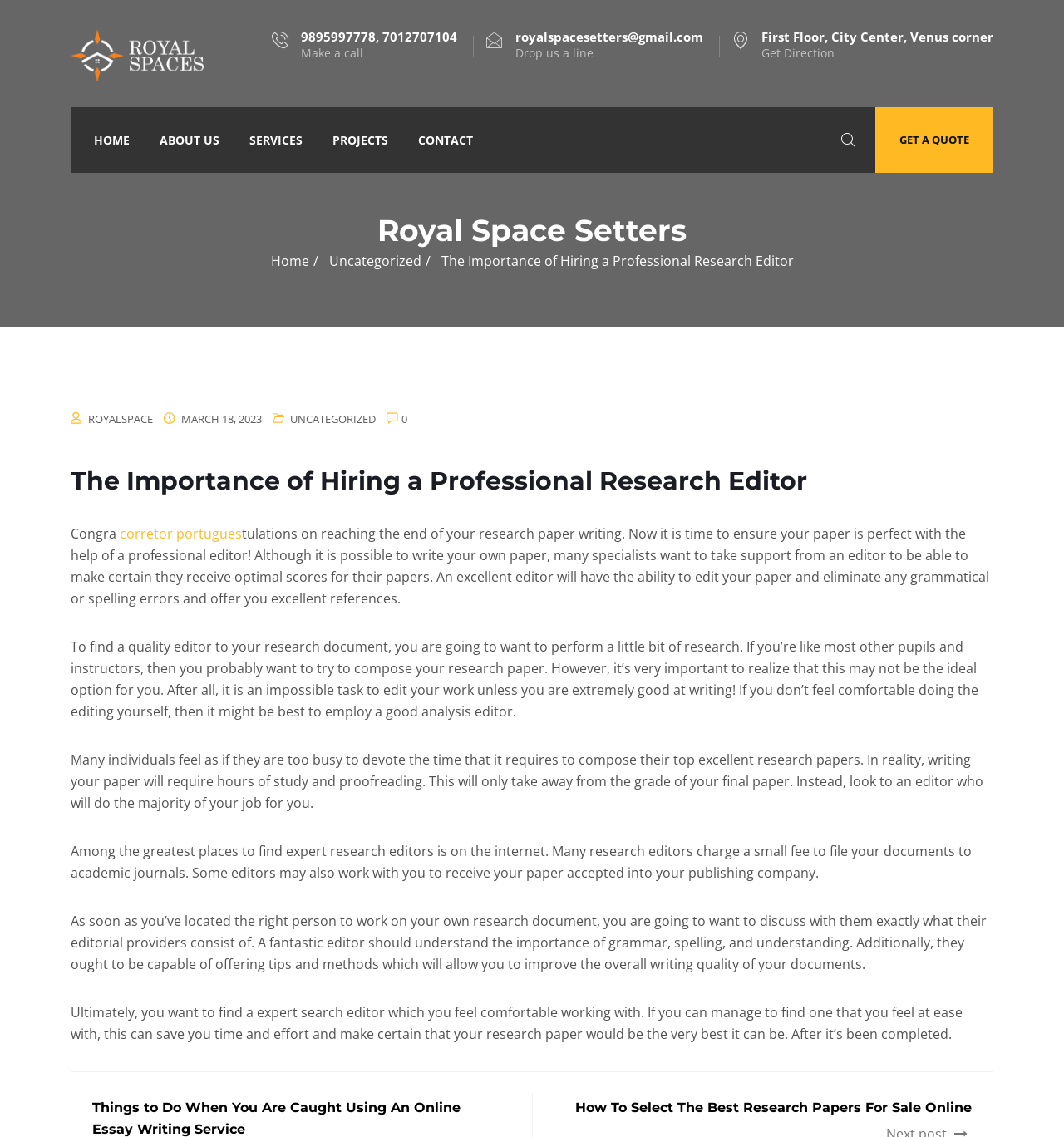Locate the bounding box coordinates of the element that needs to be clicked to carry out the instruction: "Get direction to the office". The coordinates should be given as four float numbers ranging from 0 to 1, i.e., [left, top, right, bottom].

[0.716, 0.039, 0.784, 0.053]